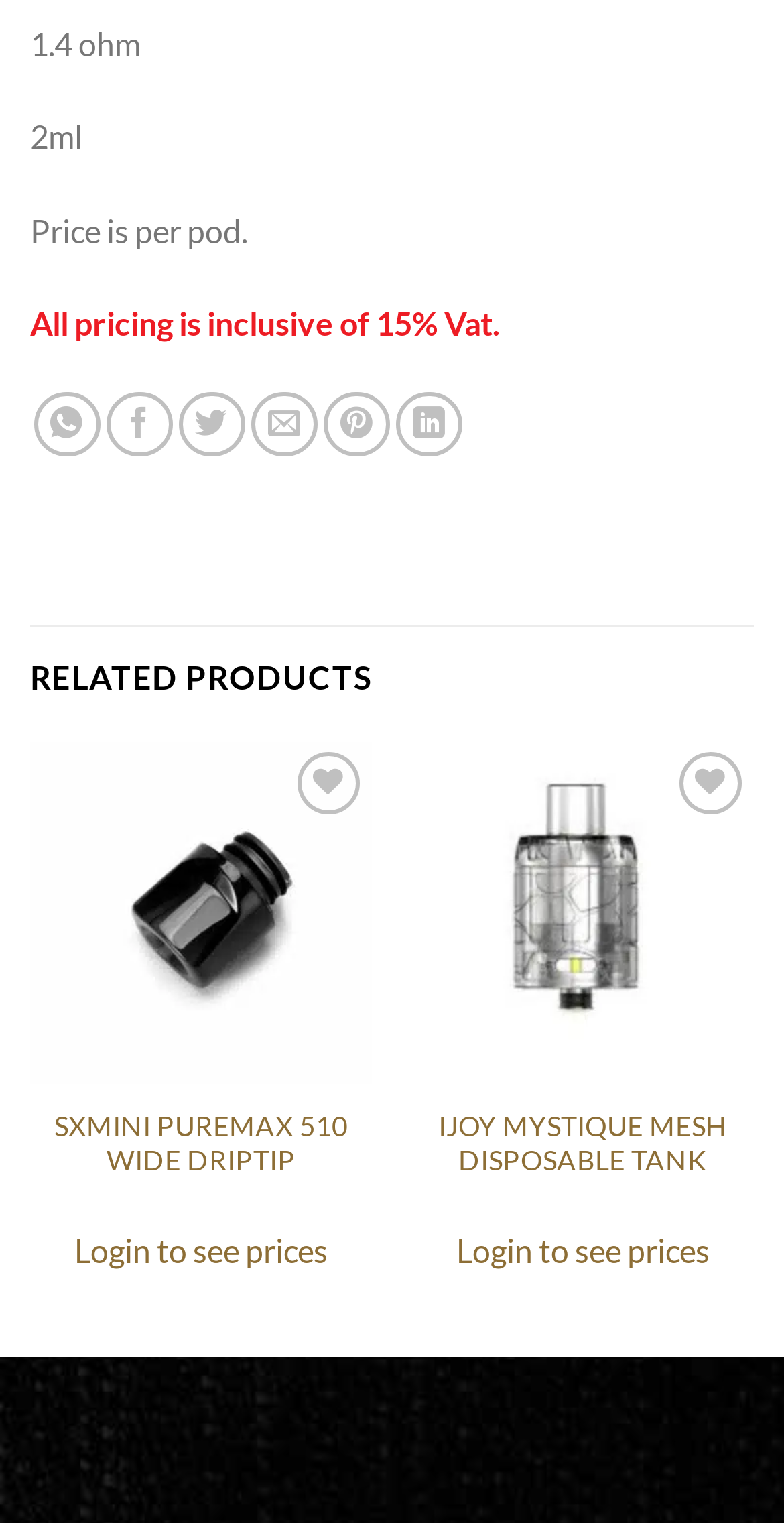Locate the bounding box coordinates of the area to click to fulfill this instruction: "Share on WhatsApp". The bounding box should be presented as four float numbers between 0 and 1, in the order [left, top, right, bottom].

[0.043, 0.257, 0.127, 0.3]